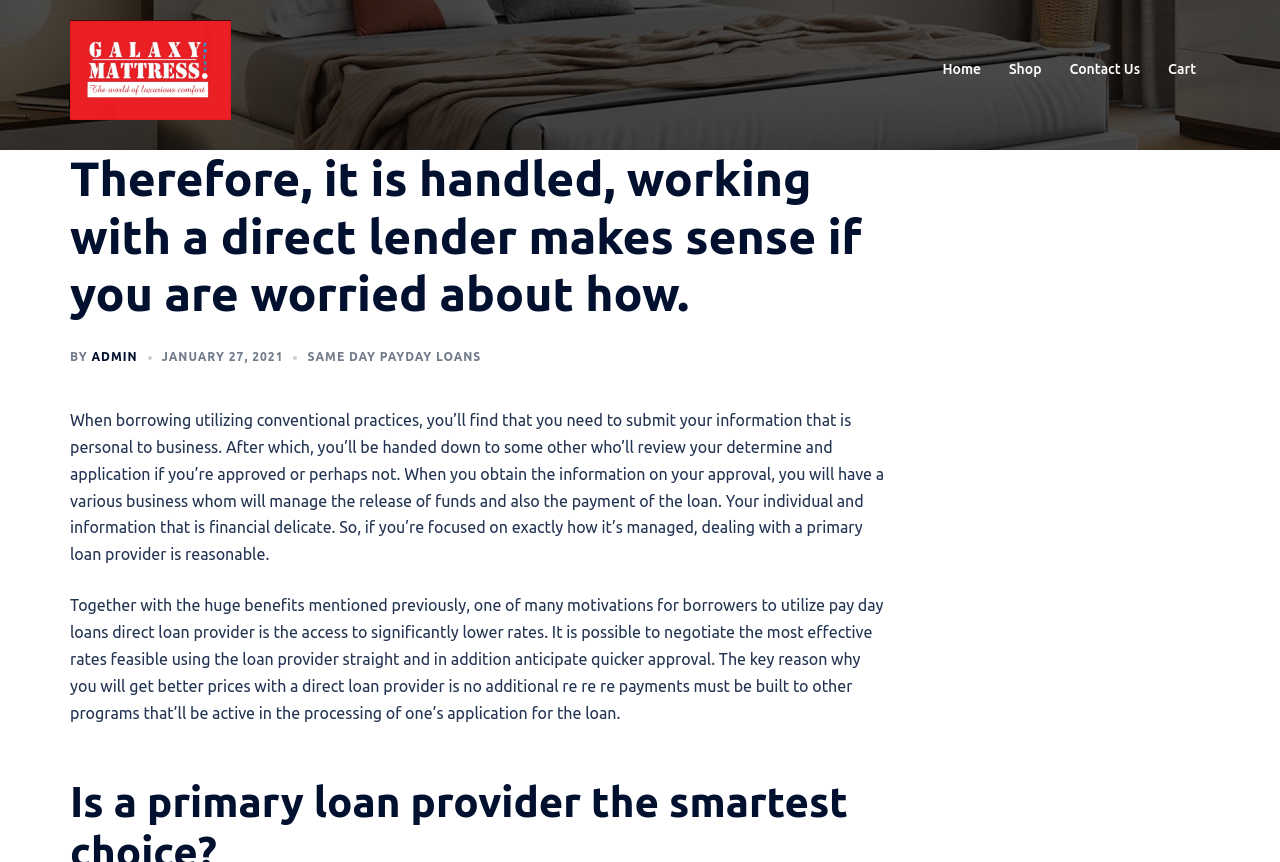Can you specify the bounding box coordinates for the region that should be clicked to fulfill this instruction: "Click on the 'Cart' link".

[0.913, 0.068, 0.934, 0.095]